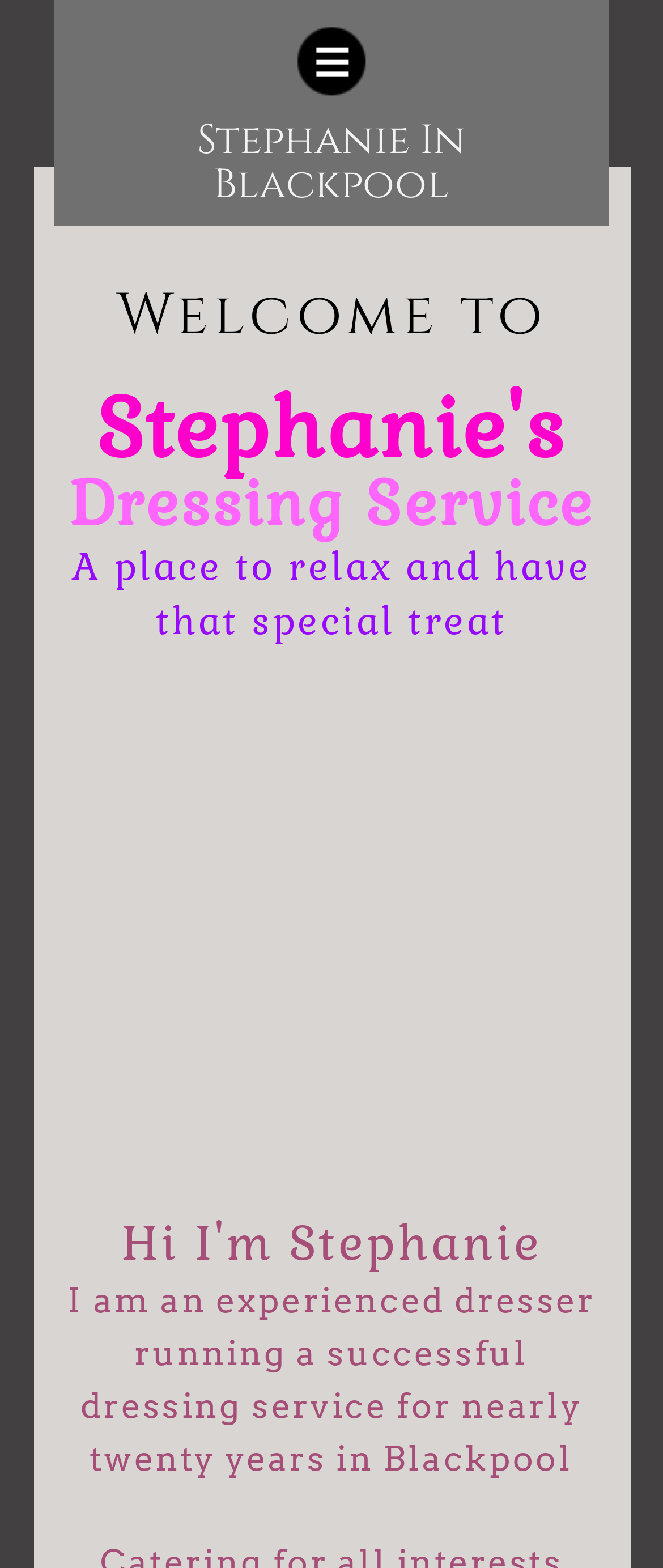What is the purpose of the service?
Refer to the image and respond with a one-word or short-phrase answer.

to relax and have a special treat